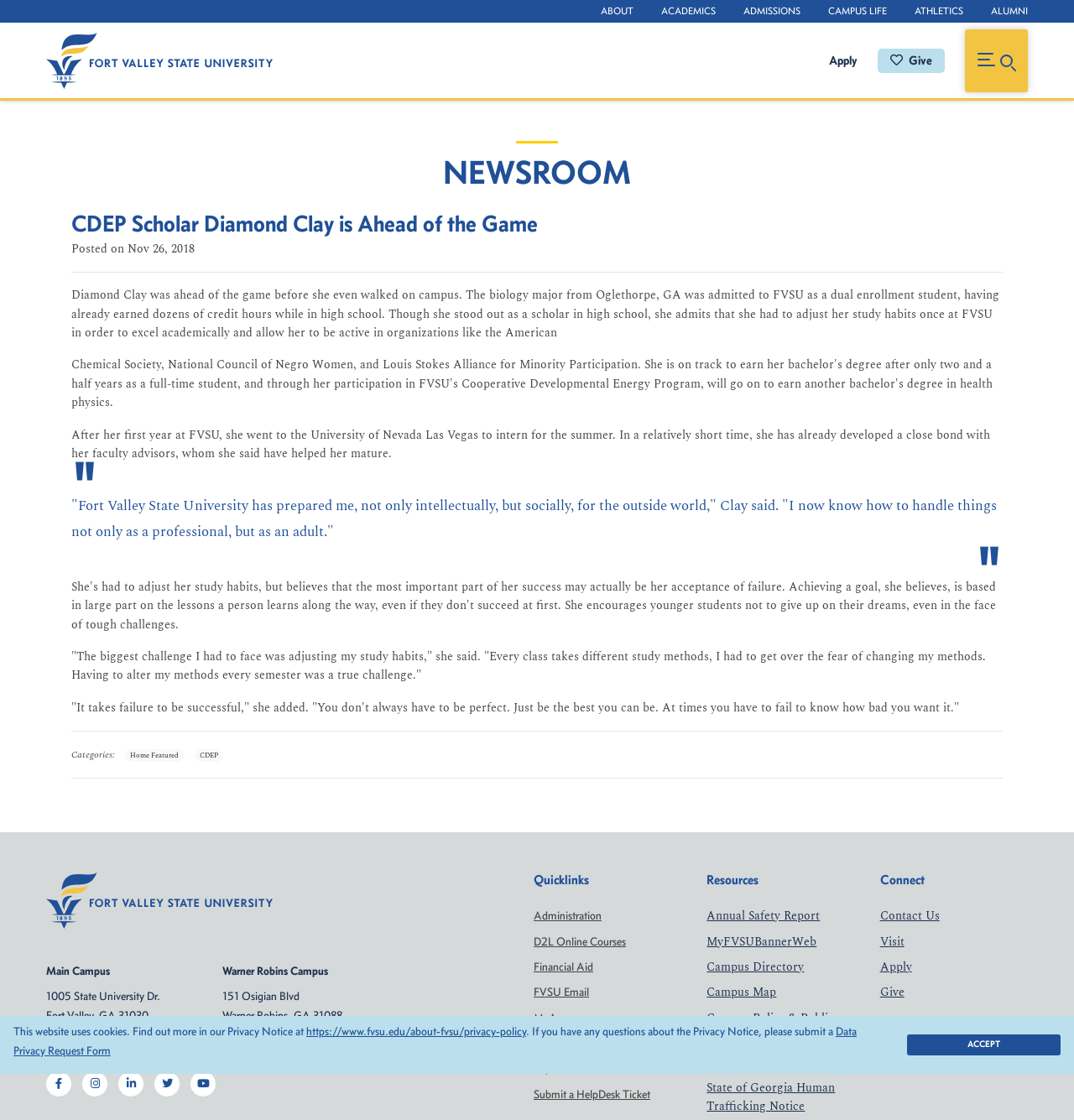Please examine the image and provide a detailed answer to the question: What is the title of the news article?

The title of the news article can be found in the main content section of the webpage, where it is written as 'CDEP Scholar Diamond Clay is Ahead of the Game' in a heading element.